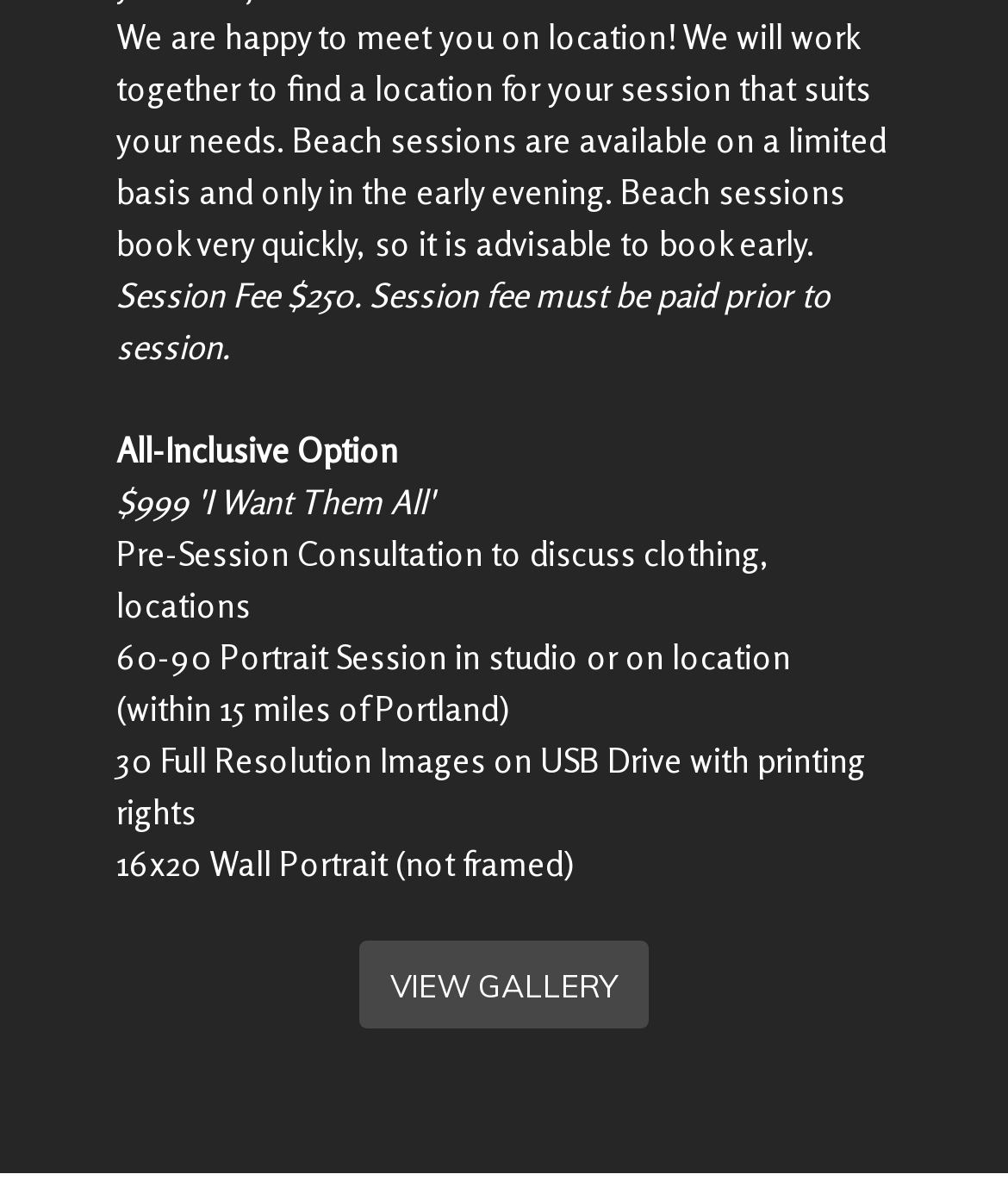Answer this question in one word or a short phrase: How many full resolution images are provided?

30